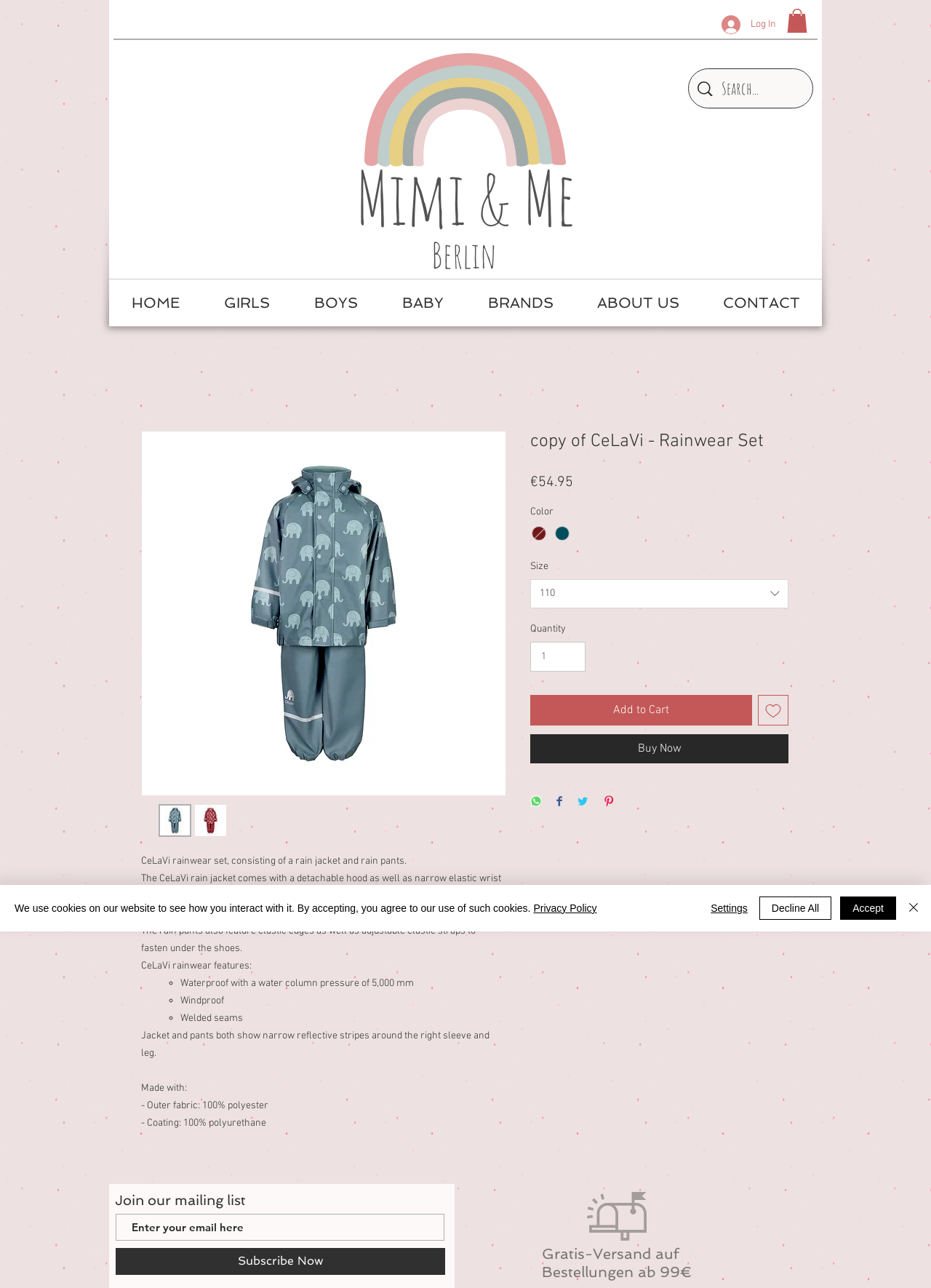Produce an extensive caption that describes everything on the webpage.

This webpage is about a CeLaVi rainwear set, consisting of a rain jacket and rain pants, sold by Mimi & Me. At the top of the page, there are two buttons, "Log In" and another button with no text, accompanied by an image. Next to them is the Mimi & Me logo, which is also a link. Below the logo, there is a navigation menu with links to "HOME", "GIRLS", "BOYS", "BABY", "BRANDS", "ABOUT US", and "CONTACT".

The main content of the page is an article about the CeLaVi rainwear set. It features a large image of the product, followed by a description of the set, including its features, such as a detachable hood, elastic wrist bands, and welded seams. The text also mentions that the jacket and pants have reflective stripes and are made of 100% polyester and polyurethane.

Below the description, there are several buttons to interact with the product, including "Add to Cart", "Add to Wishlist", "Buy Now", and social media sharing buttons. The product's price, €54.95, is displayed prominently.

On the right side of the page, there is a section to join the mailing list, where users can enter their email address and subscribe. There is also a link to a privacy policy and a notice about the use of cookies on the website.

At the bottom of the page, there is a notice about free shipping on orders over €99.